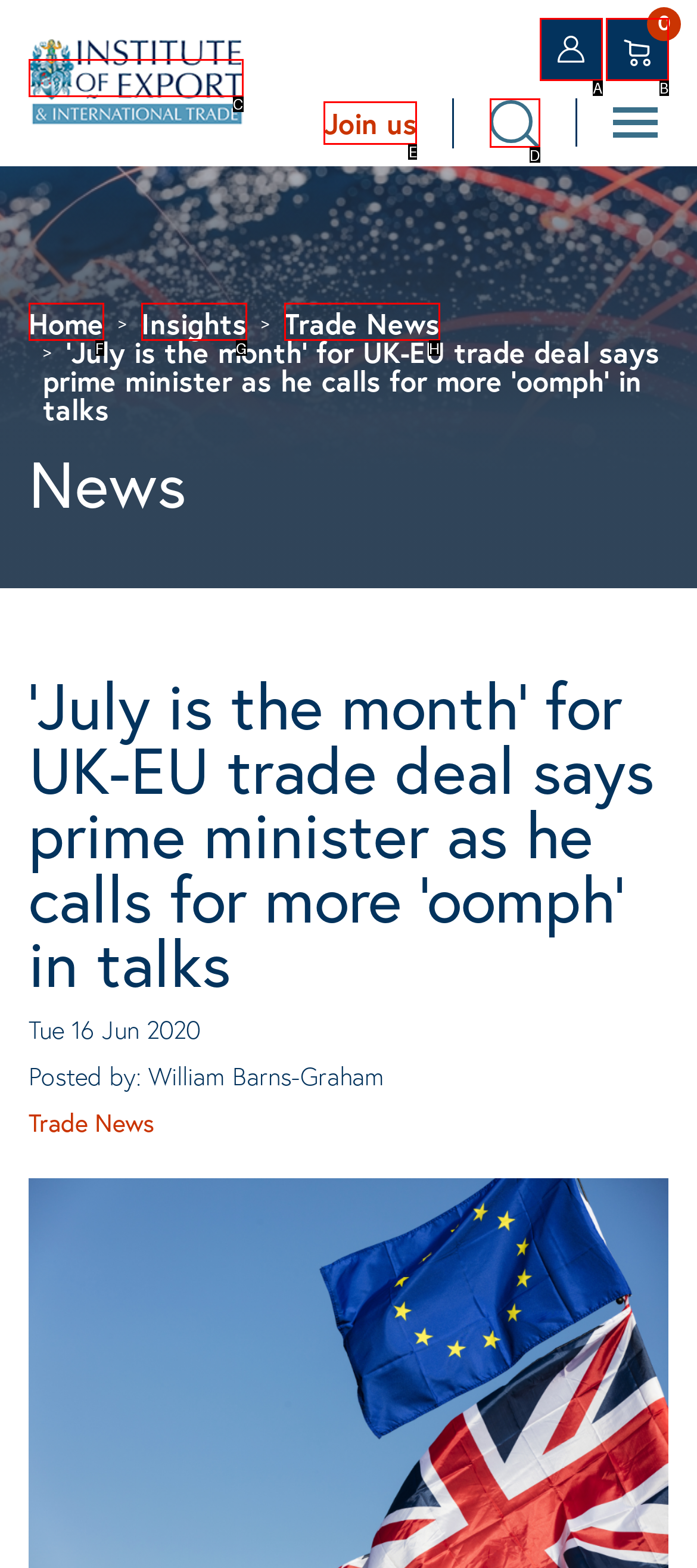Select the option that fits this description: Login
Answer with the corresponding letter directly.

A